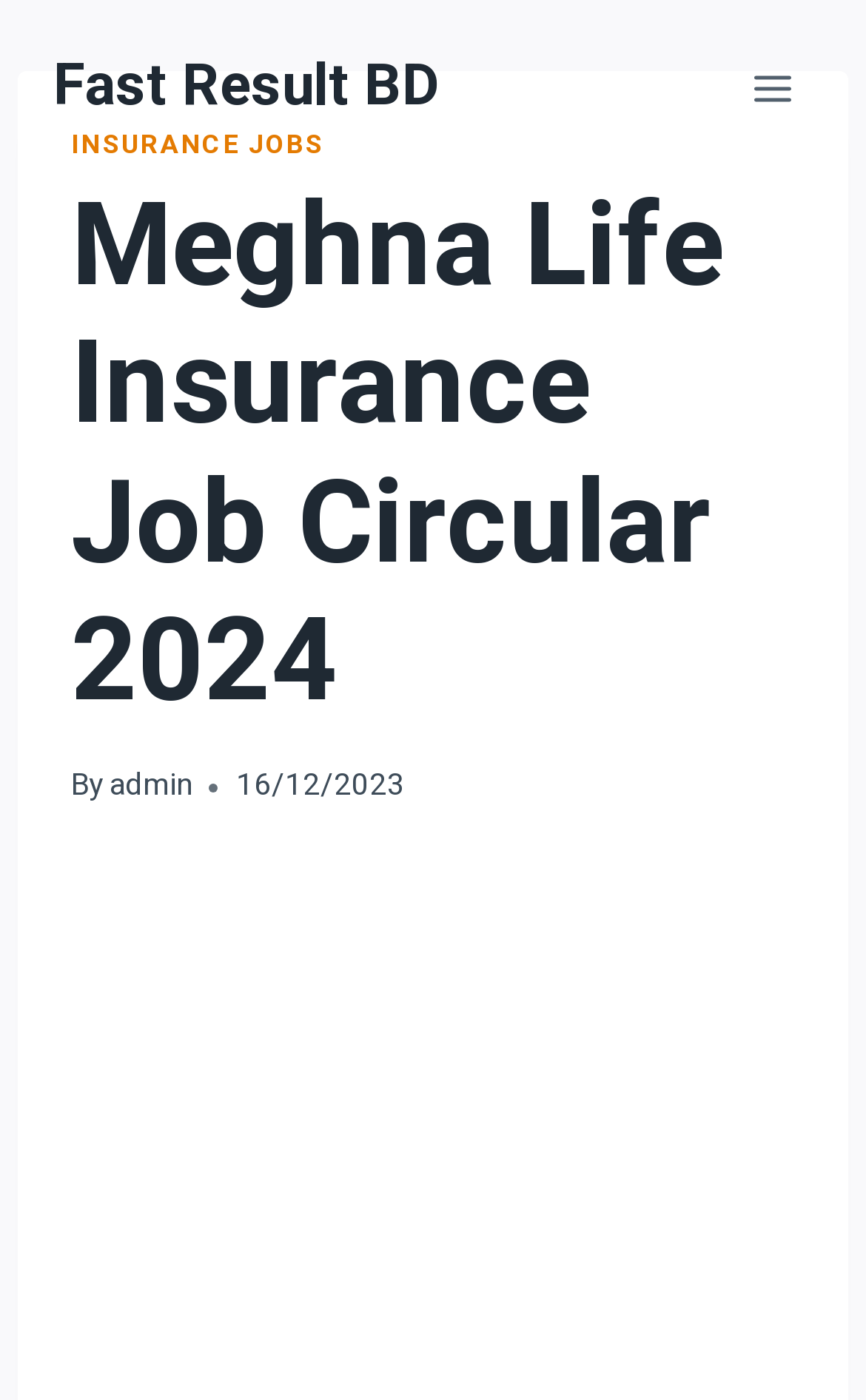What is the name of the insurance company? Examine the screenshot and reply using just one word or a brief phrase.

Meghna Life Insurance